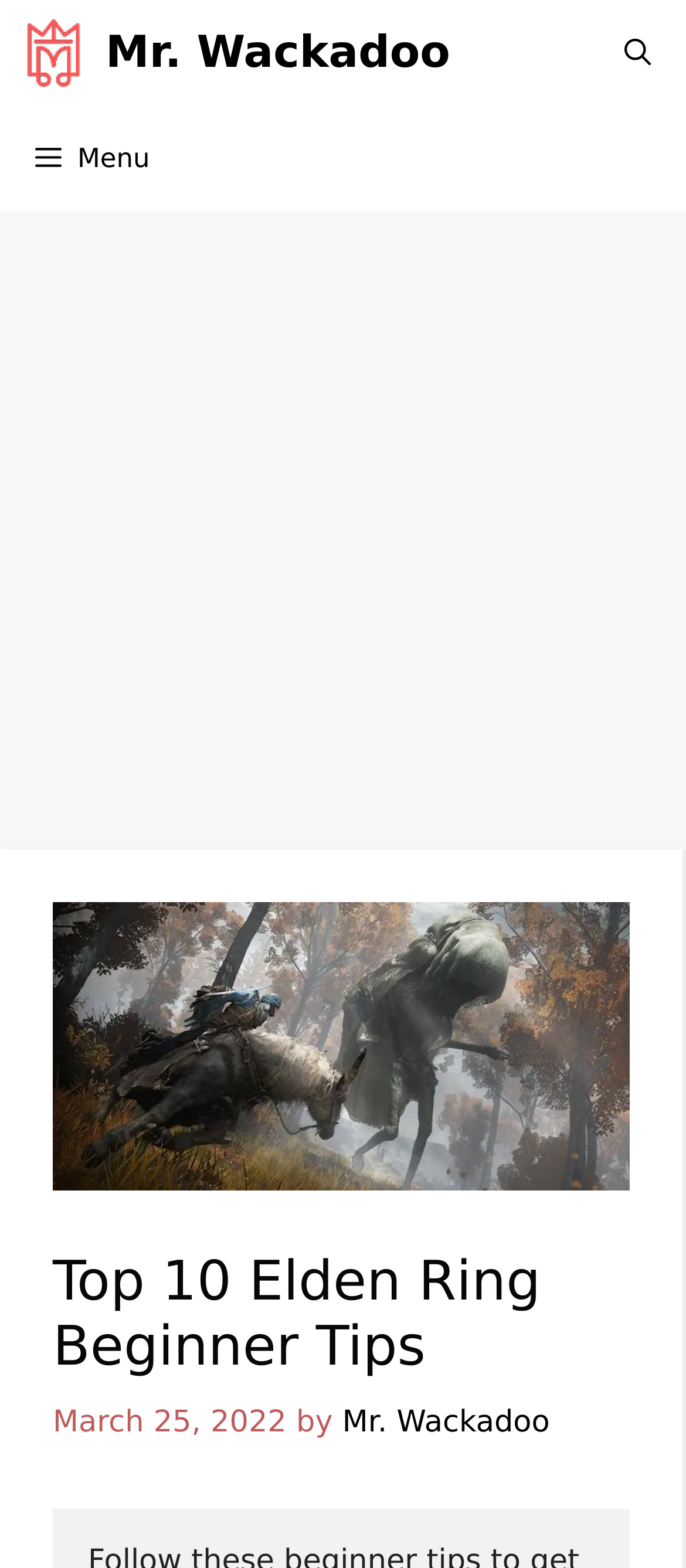Answer in one word or a short phrase: 
What is the name of the author?

Mr. Wackadoo